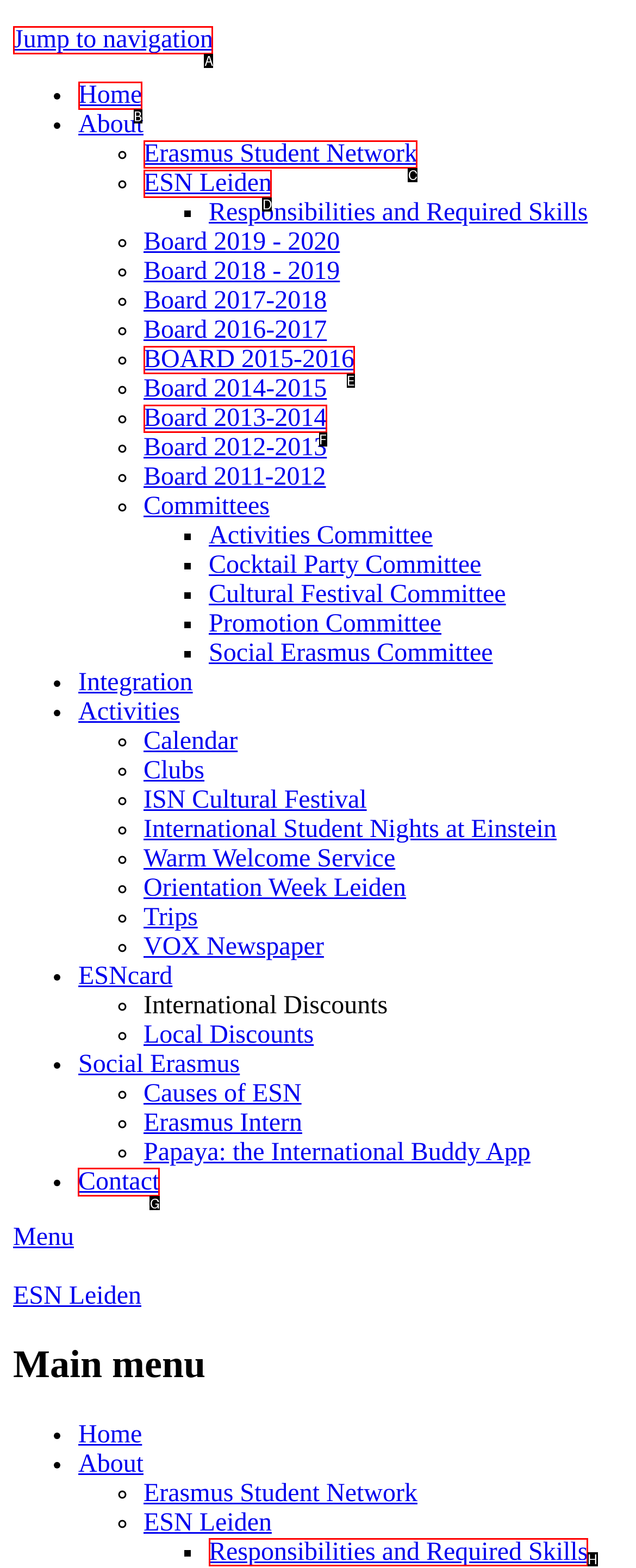Determine which HTML element to click to execute the following task: Contact ESN Leiden Answer with the letter of the selected option.

G